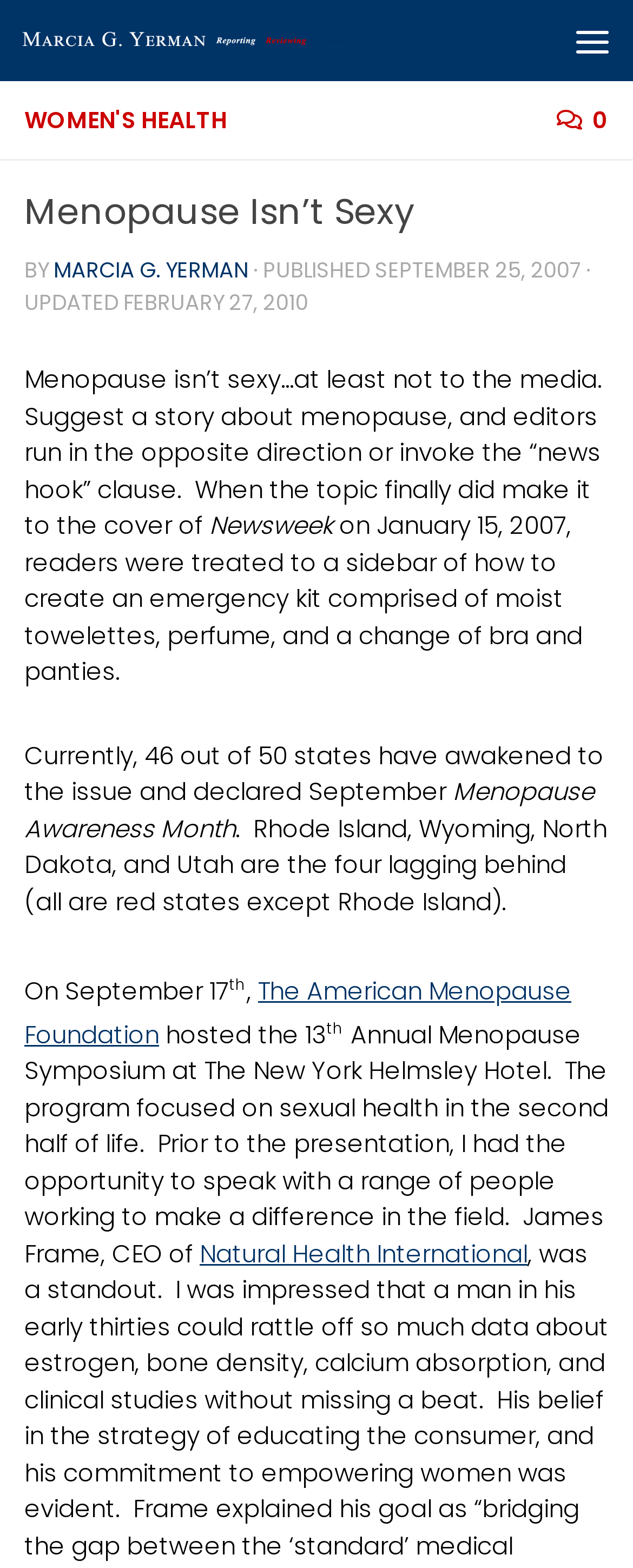Write an elaborate caption that captures the essence of the webpage.

The webpage appears to be an article titled "Menopause Isn’t Sexy" by Marcia G. Yerman. At the top left, there is a link to skip to the content, and next to it, a link to the author's name, accompanied by a small image of the author. On the top right, there is a menu button.

Below the menu button, there is a heading section that includes the title of the article, the author's name, and the publication date. The title "Menopause Isn’t Sexy" is prominent, and the author's name "Marcia G. Yerman" is displayed below it.

The main content of the article starts with a paragraph that discusses how menopause is not considered a sexy topic by the media. The text is divided into several sections, with some paragraphs discussing the lack of attention given to menopause by the media, and others talking about the efforts of organizations like The American Menopause Foundation to raise awareness about the issue.

There are several links and images scattered throughout the article, including a link to The American Menopause Foundation and an image of the author. The text also includes some highlighted keywords, such as "Menopause Awareness Month".

Overall, the webpage appears to be a well-structured article that discusses the importance of raising awareness about menopause and the efforts of organizations working to make a difference in the field.